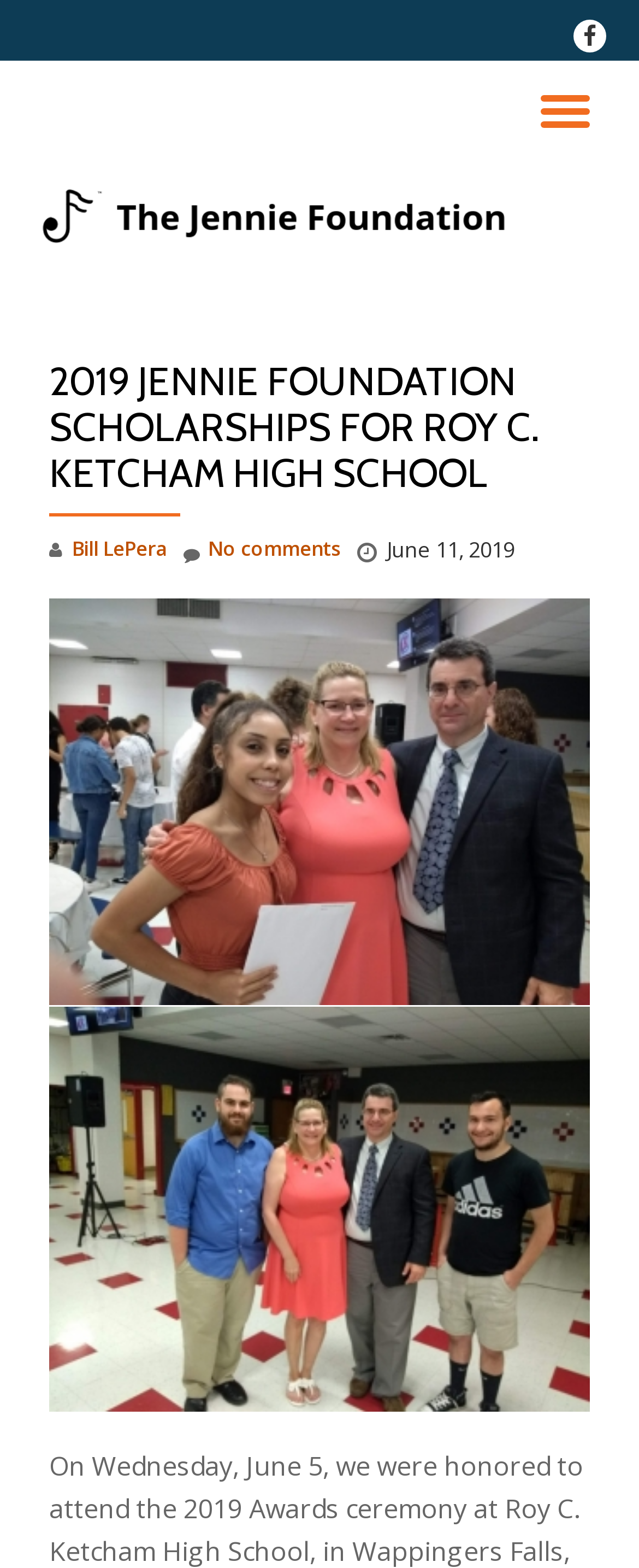For the element described, predict the bounding box coordinates as (top-left x, top-left y, bottom-right x, bottom-right y). All values should be between 0 and 1. Element description: No comments

[0.287, 0.34, 0.533, 0.361]